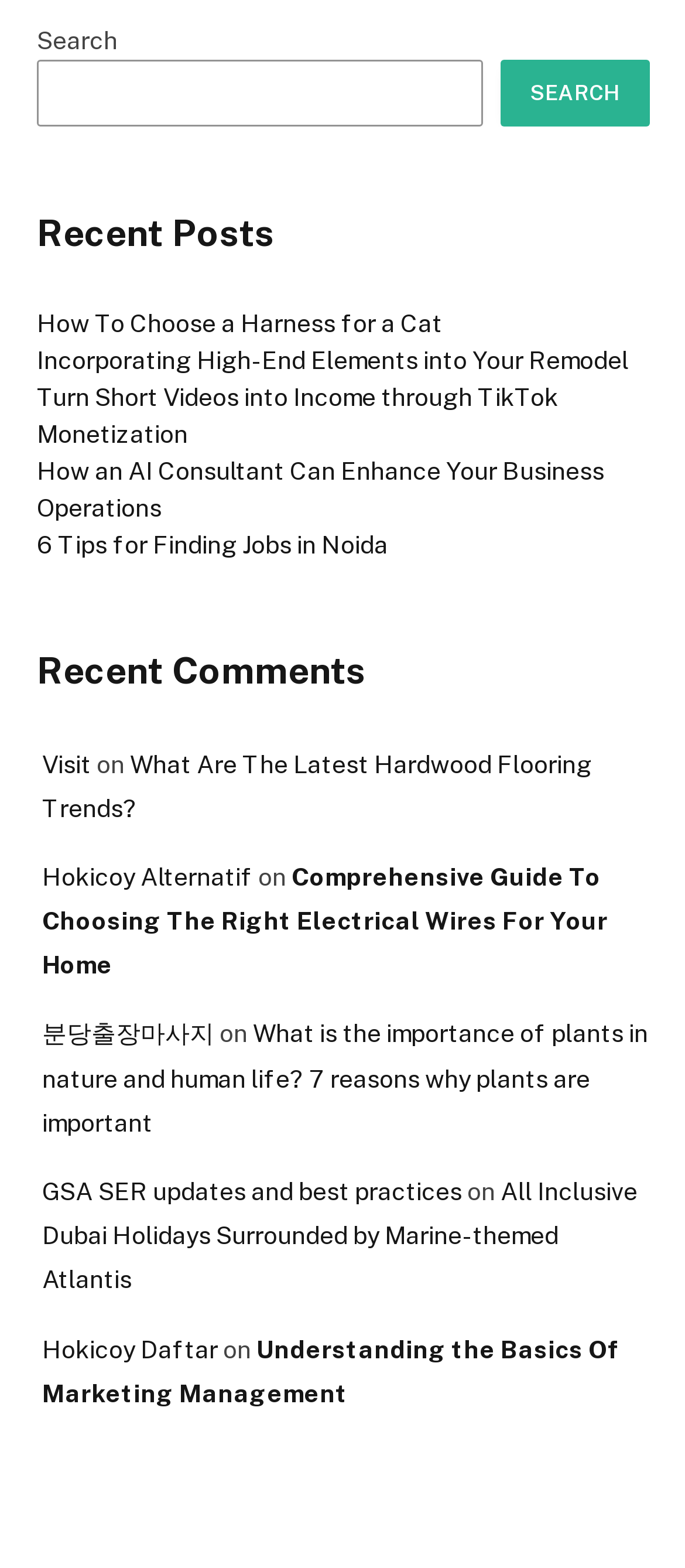How many recent posts are listed?
Look at the image and answer the question with a single word or phrase.

5